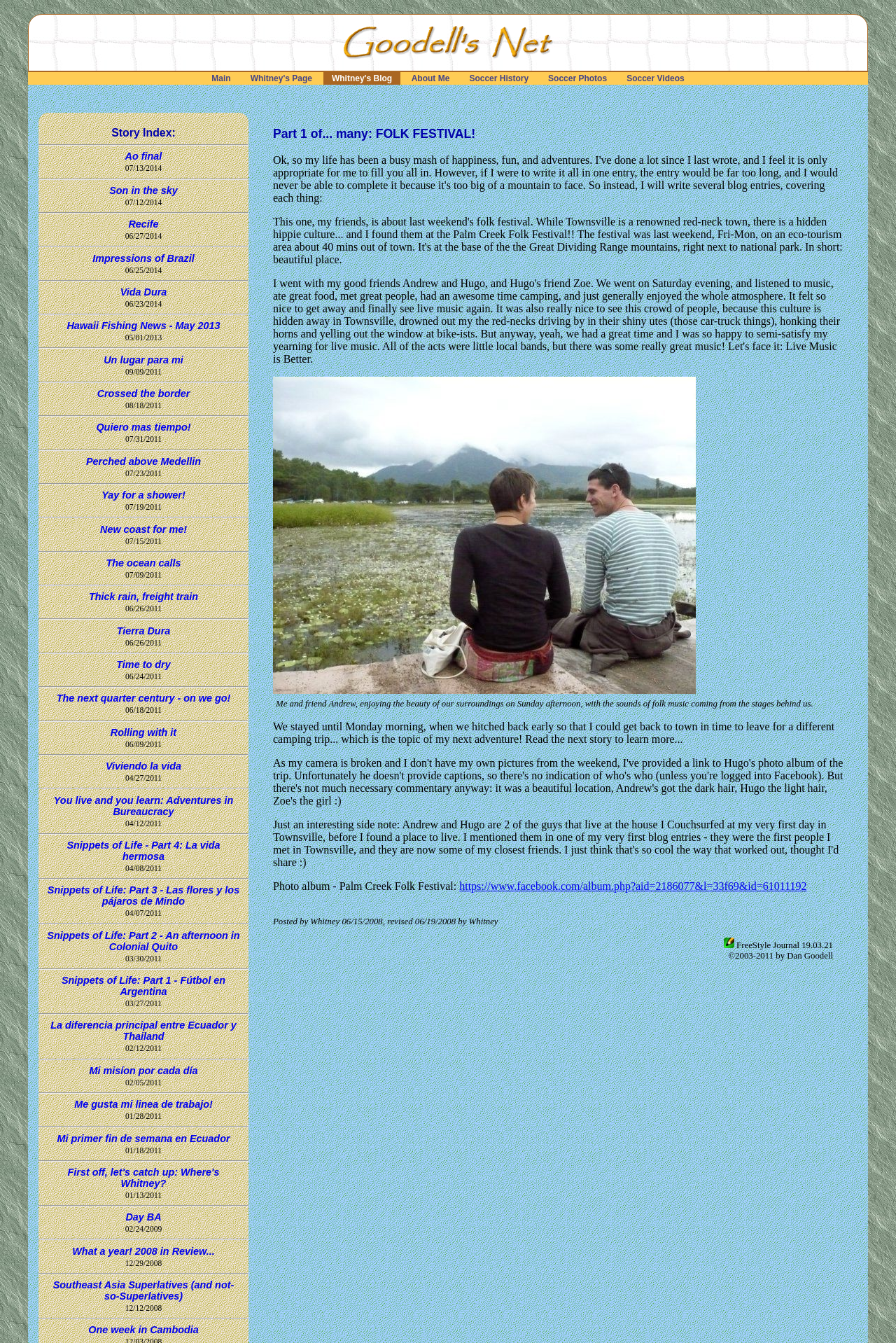Utilize the details in the image to thoroughly answer the following question: How many blog posts are listed on the page?

The question can be answered by counting the number of links under the 'Story Index:' heading, which is 30. This suggests that there are 30 blog posts listed on the page.